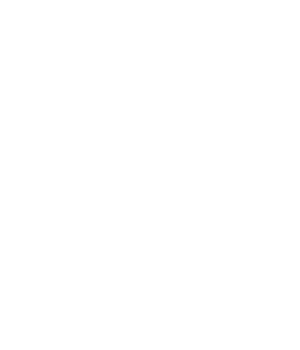What century did Jaume Mir create notable works in?
Refer to the image and provide a concise answer in one word or phrase.

20th century